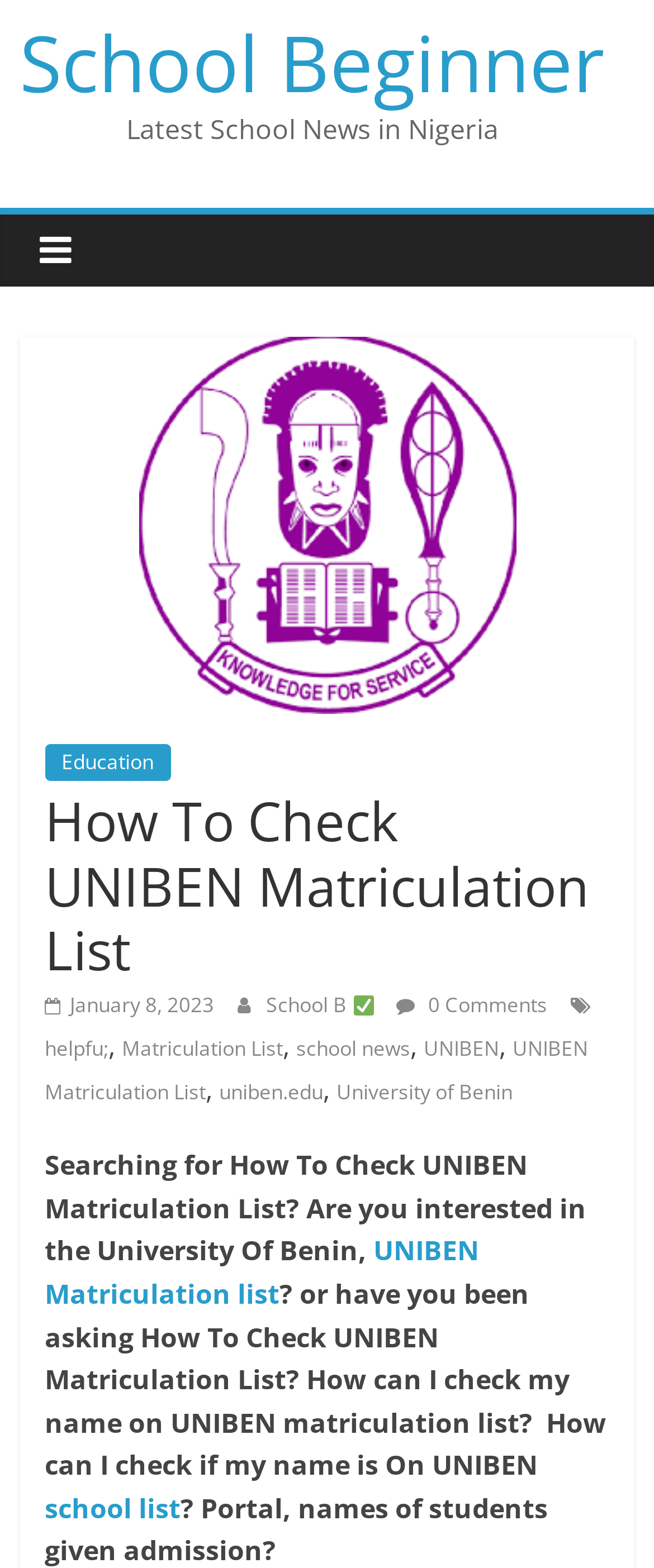Determine the bounding box coordinates of the area to click in order to meet this instruction: "Visit the University of Benin website".

[0.515, 0.687, 0.784, 0.705]